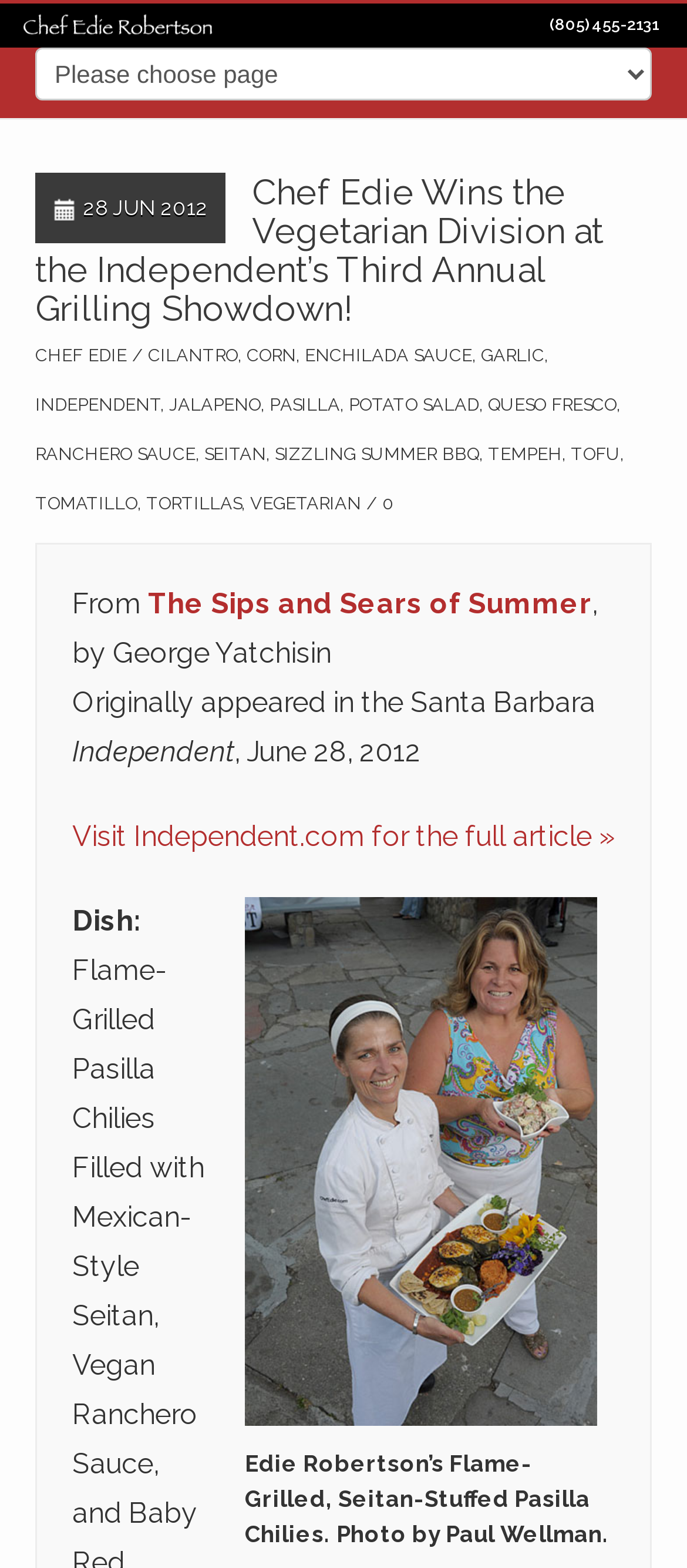Please identify the bounding box coordinates for the region that you need to click to follow this instruction: "View the image of Flame-Grilled Pasilla chilies stuffed with Mexican-Style Seitan".

[0.356, 0.572, 0.869, 0.909]